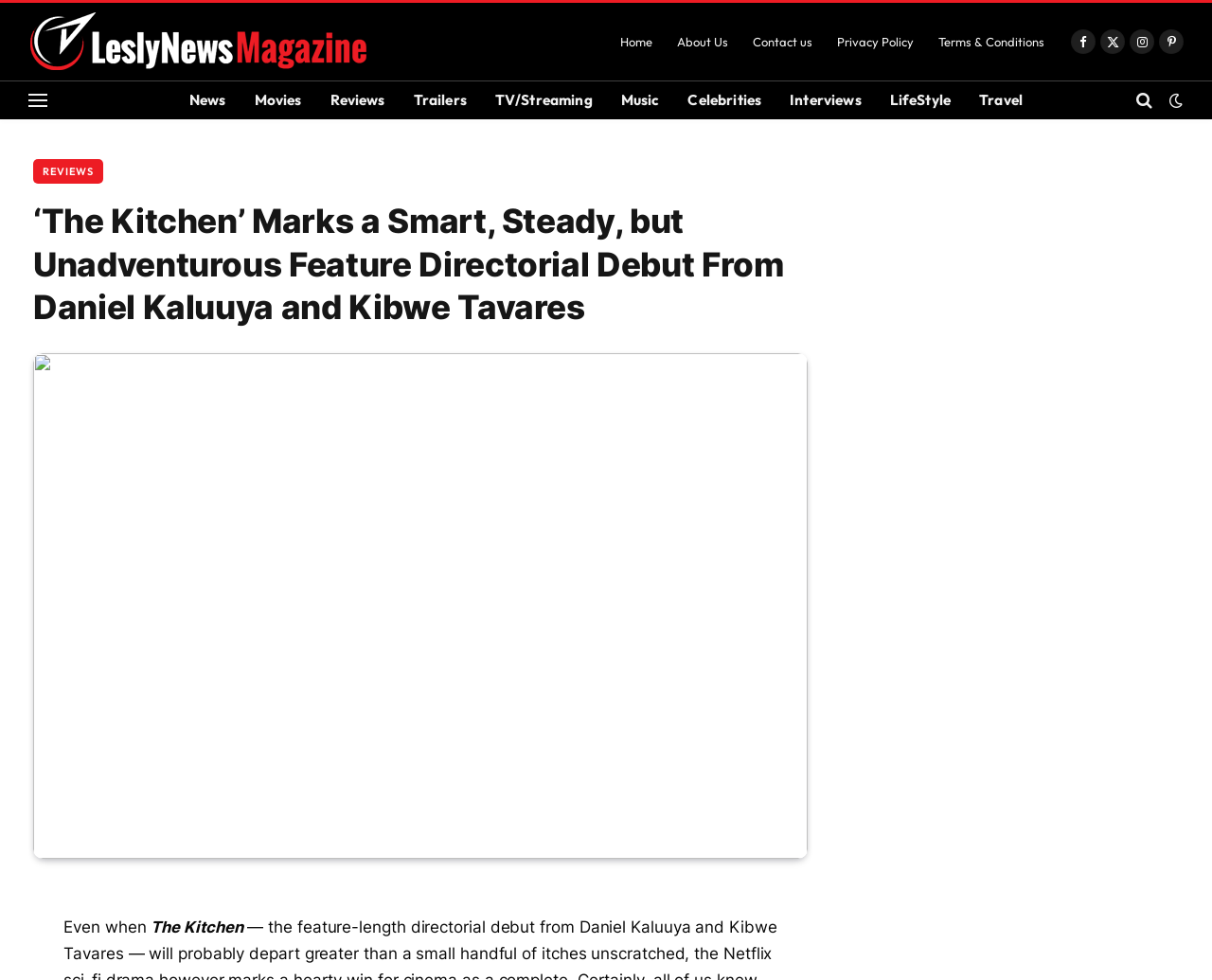Respond with a single word or phrase:
What is the title of the article?

'The Kitchen' Marks a Smart, Steady, but Unadventurous Feature Directorial Debut From Daniel Kaluuya and Kibwe Tavares